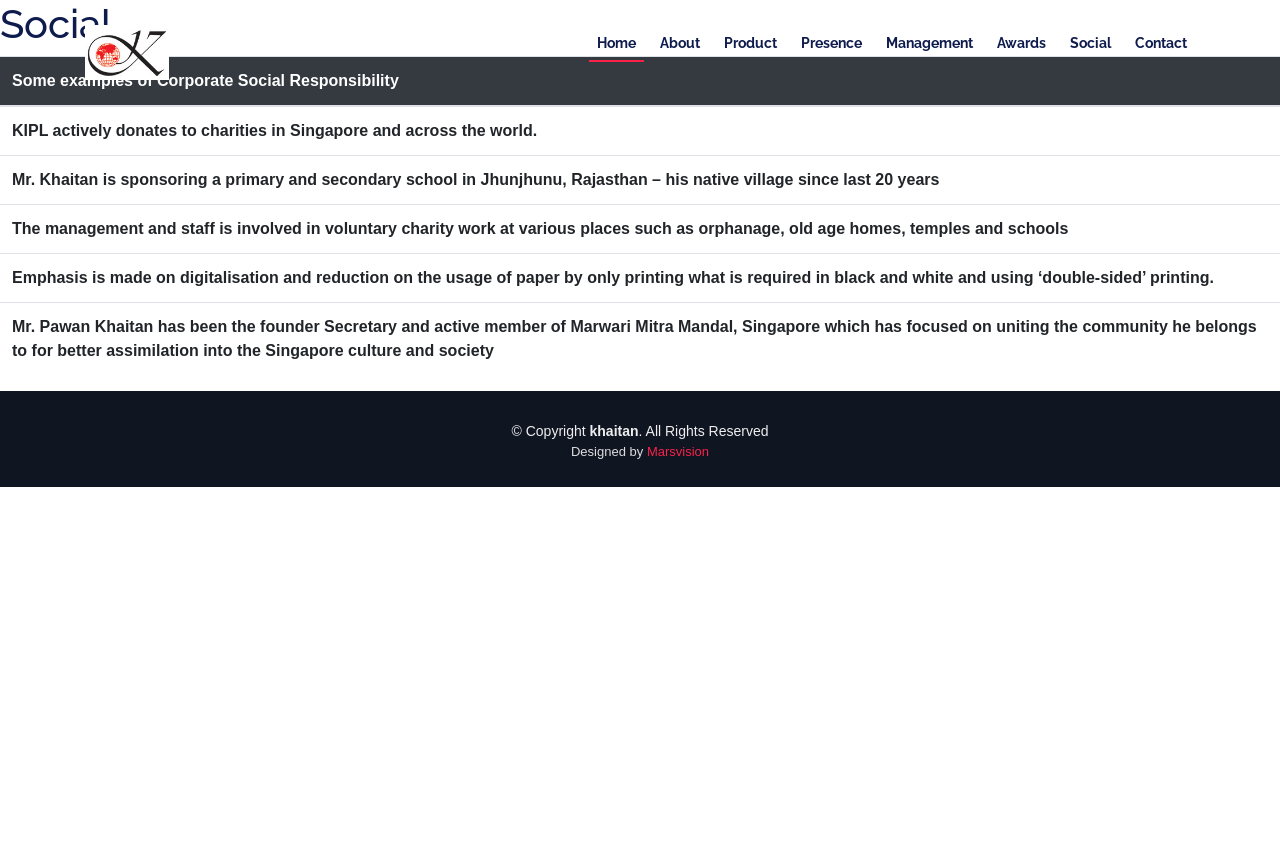What is the company's approach to digitalisation?
Using the information from the image, answer the question thoroughly.

The webpage mentions that the company emphasizes digitalisation and reduces paper usage by only printing what is required in black and white and using ‘double-sided’ printing.